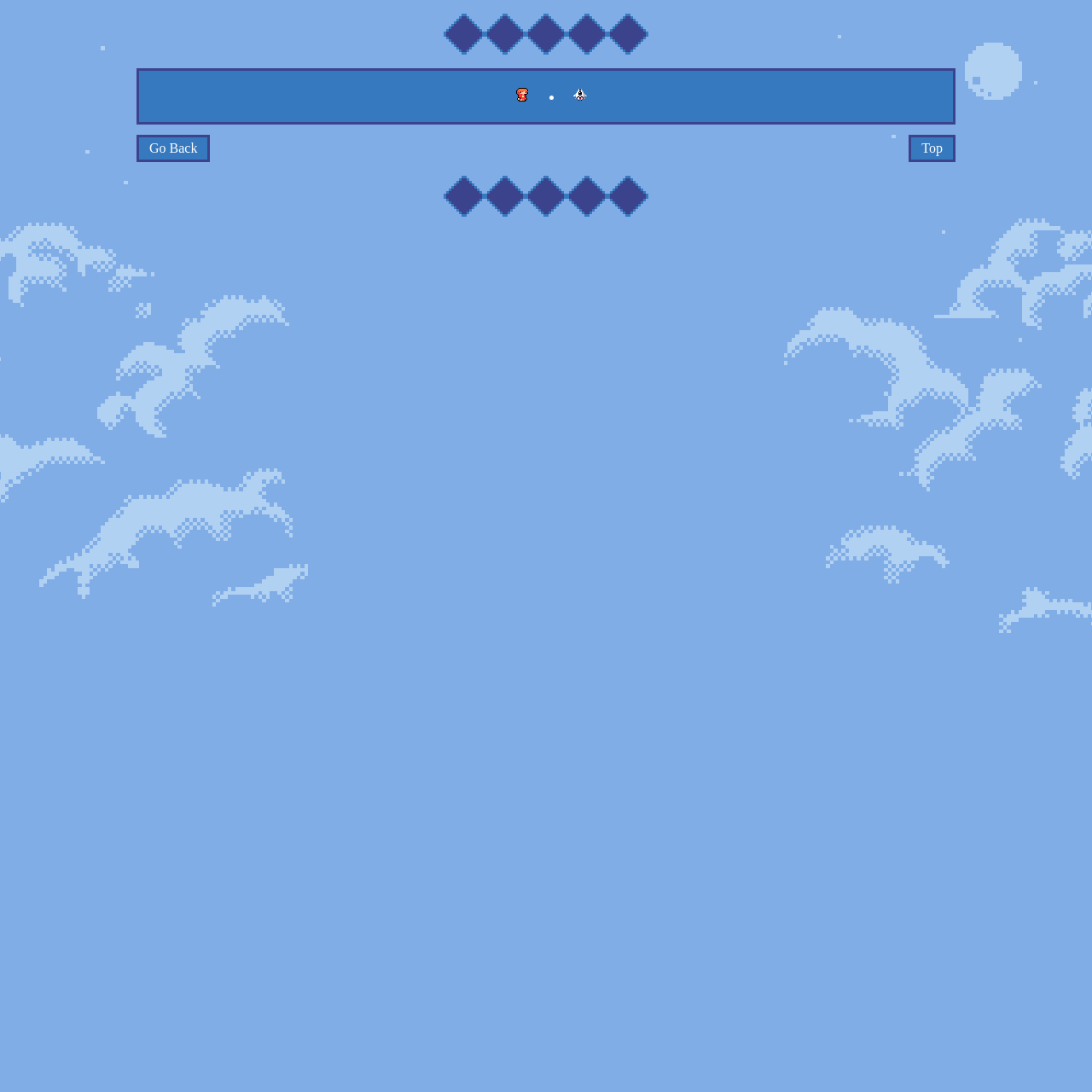Identify and provide the bounding box coordinates of the UI element described: "Top". The coordinates should be formatted as [left, top, right, bottom], with each number being a float between 0 and 1.

[0.832, 0.123, 0.875, 0.148]